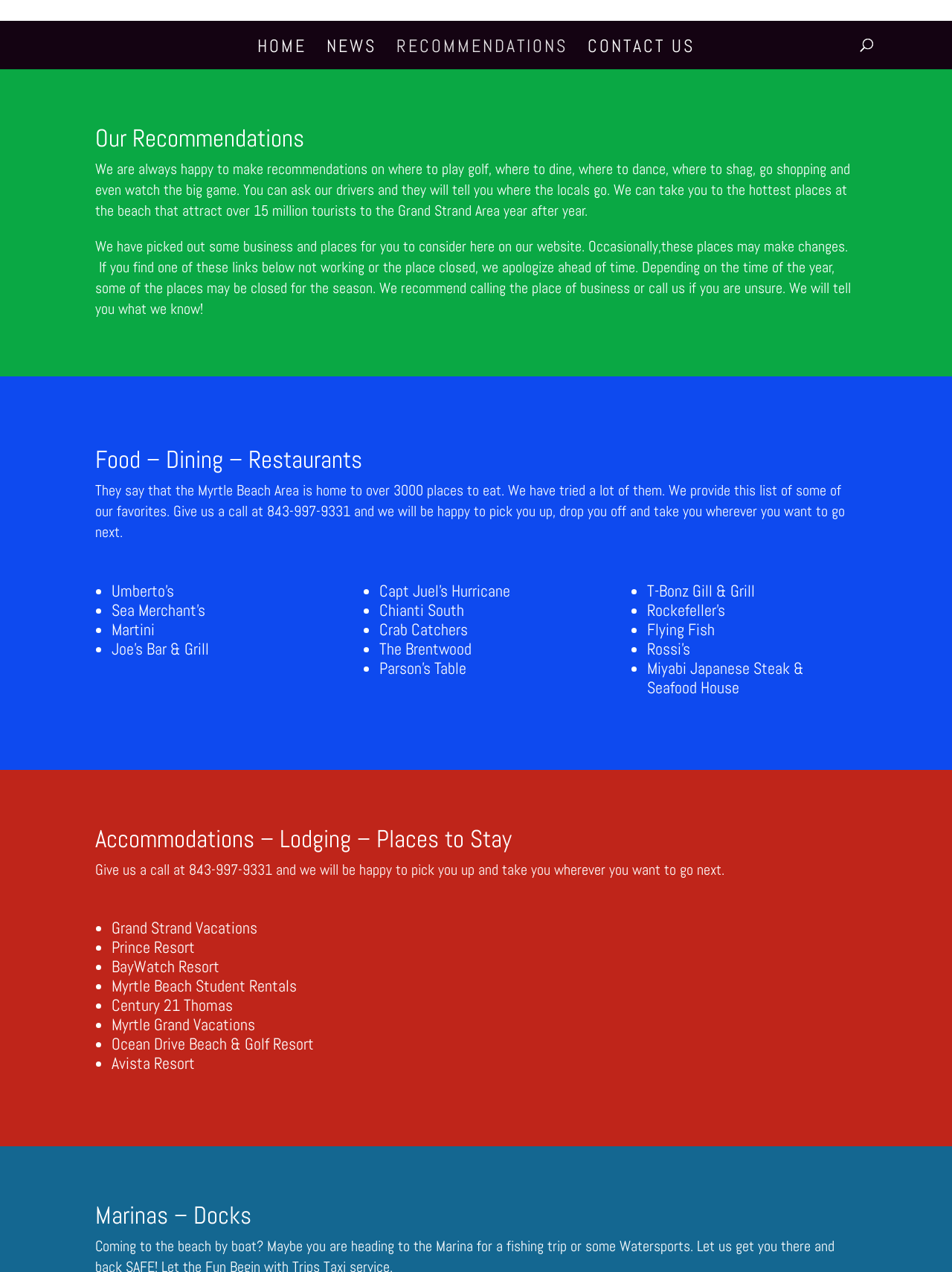How many restaurants are recommended?
Utilize the information in the image to give a detailed answer to the question.

I counted the number of links under the 'Food – Dining – Restaurants' category, which are 'Umberto’s', 'Sea Merchant’s', 'Martini', 'Joe’s Bar & Grill', 'Capt Juel’s Hurricane', 'Chianti South', 'Crab Catchers', 'The Brentwood', 'Parson’s Table', 'T-Bonz Gill & Grill', 'Rockefeller’s', 'Flying Fish', and 'Rossi’s'. Therefore, there are 12 restaurants recommended.